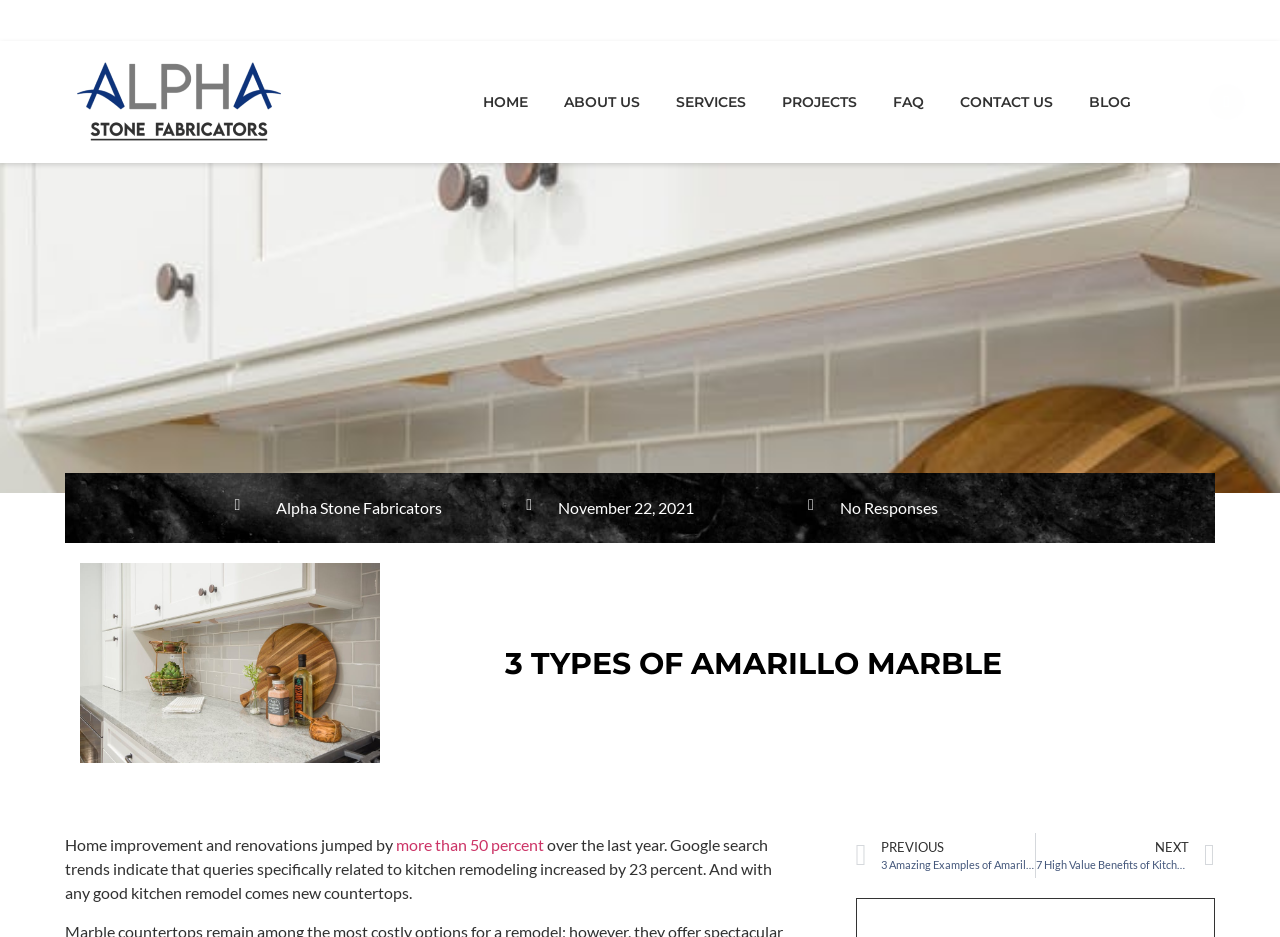Can you specify the bounding box coordinates of the area that needs to be clicked to fulfill the following instruction: "view projects"?

[0.597, 0.084, 0.683, 0.133]